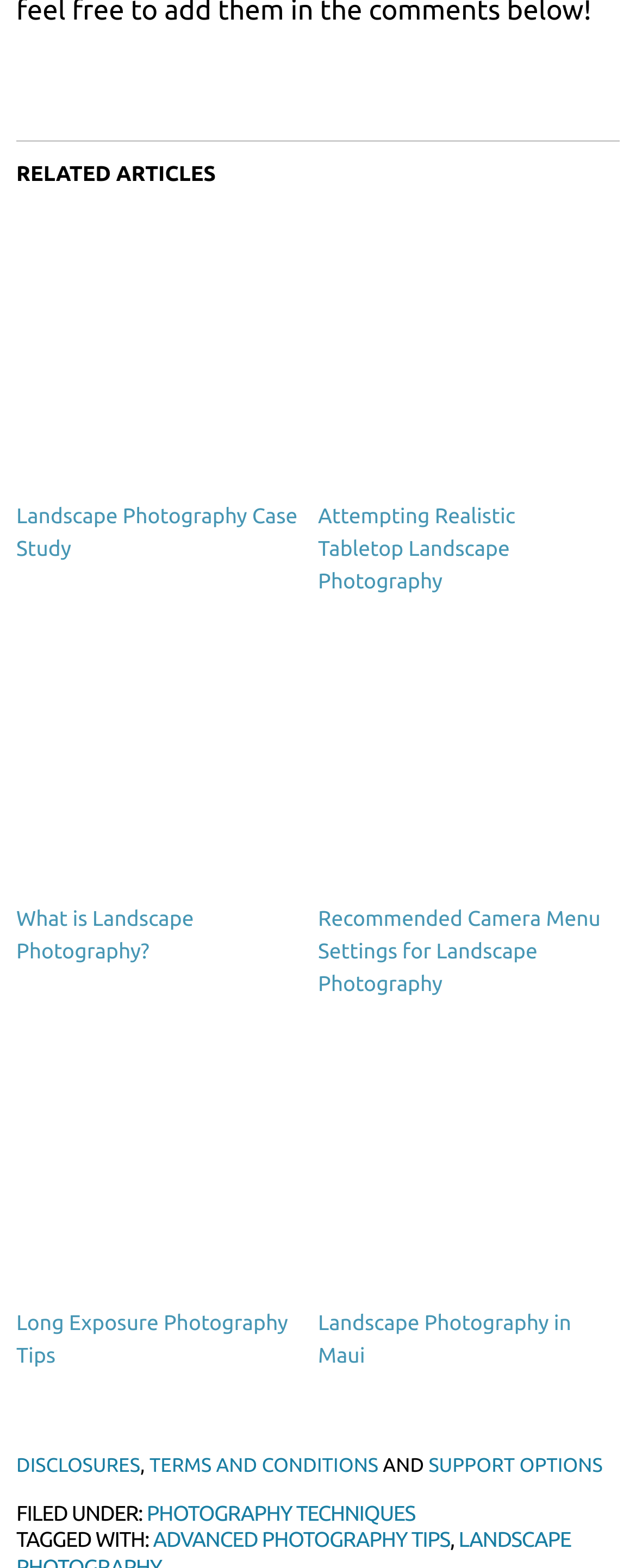Find the bounding box coordinates of the clickable region needed to perform the following instruction: "Learn about What is landscape photography". The coordinates should be provided as four float numbers between 0 and 1, i.e., [left, top, right, bottom].

[0.026, 0.391, 0.476, 0.576]